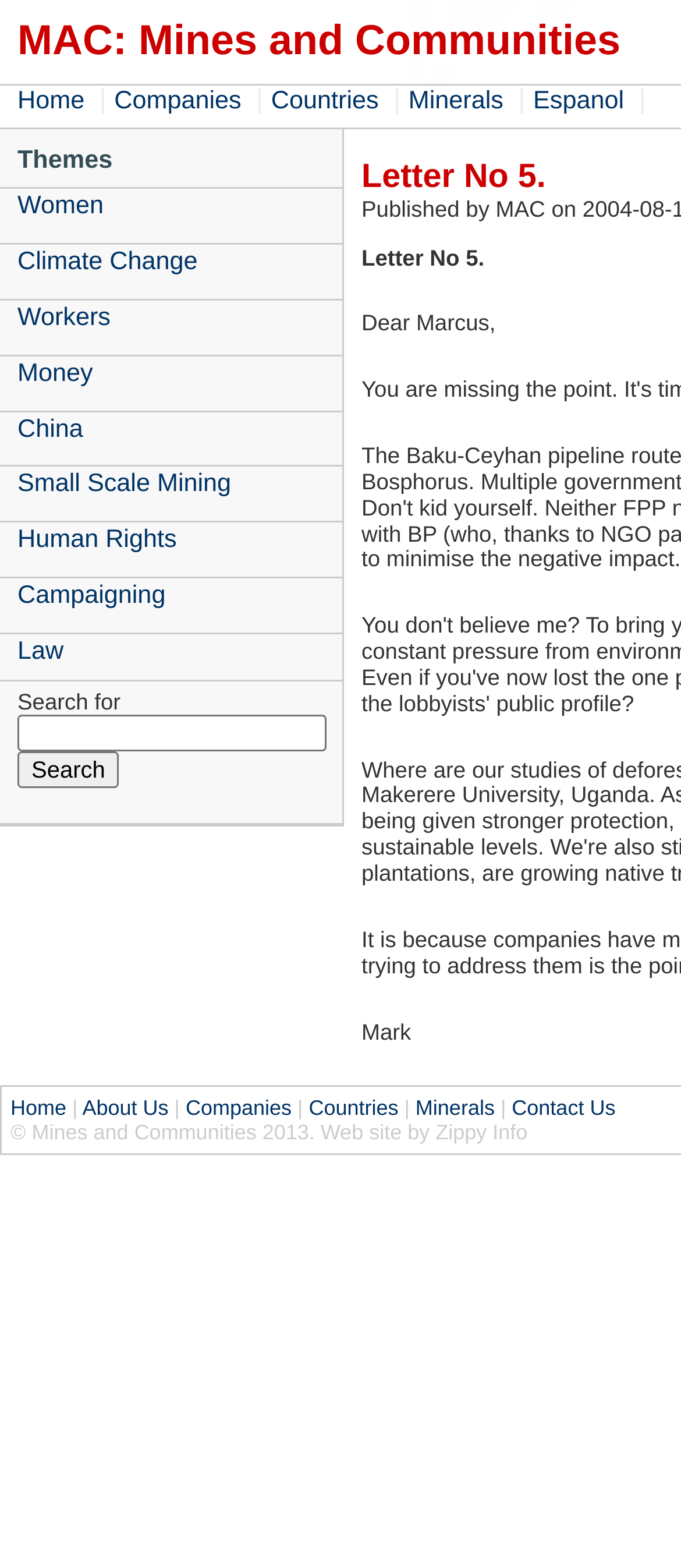How many theme links are there?
Provide a short answer using one word or a brief phrase based on the image.

12